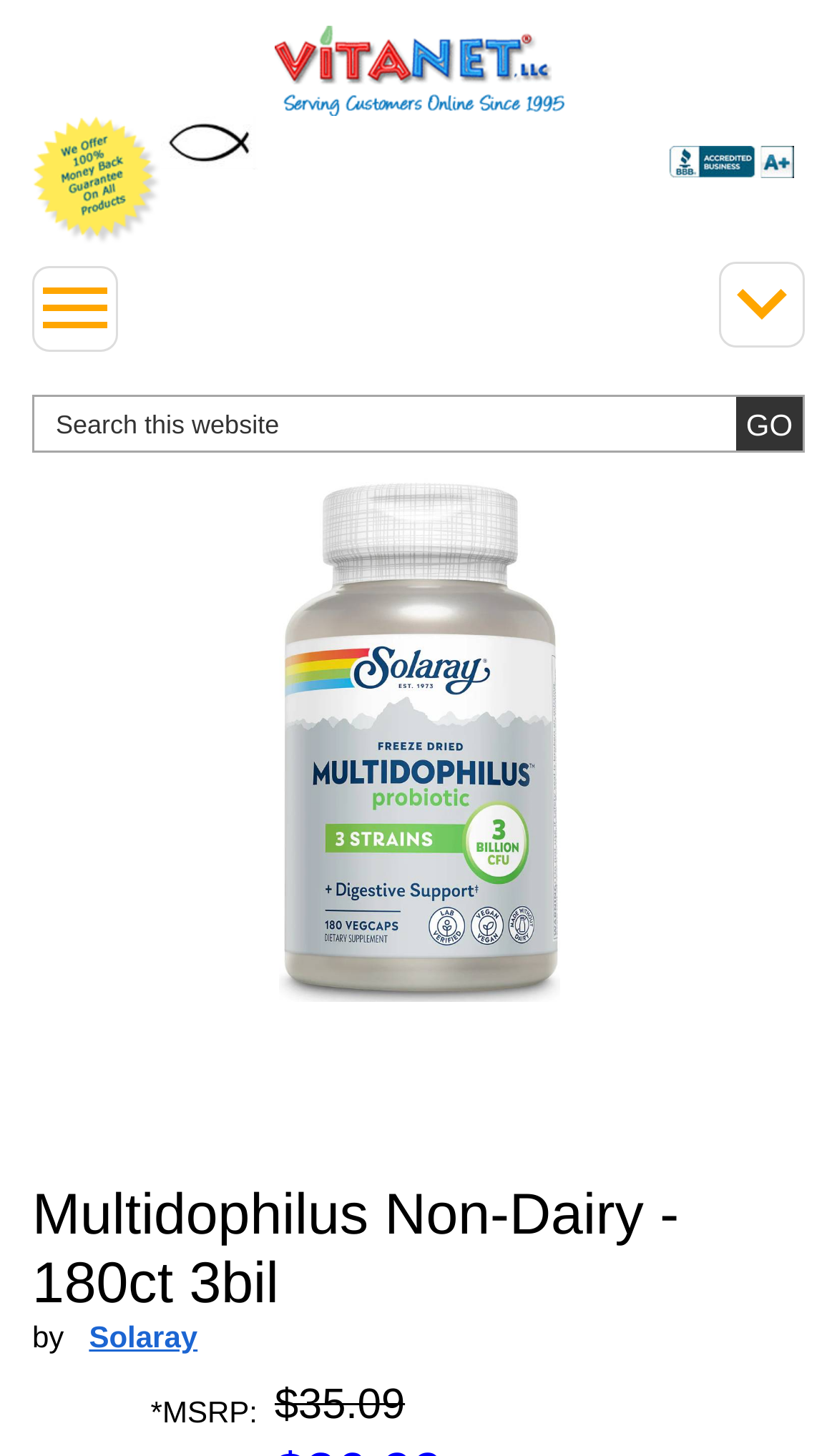Find and indicate the bounding box coordinates of the region you should select to follow the given instruction: "Click the 'Help & FAQ' link".

None